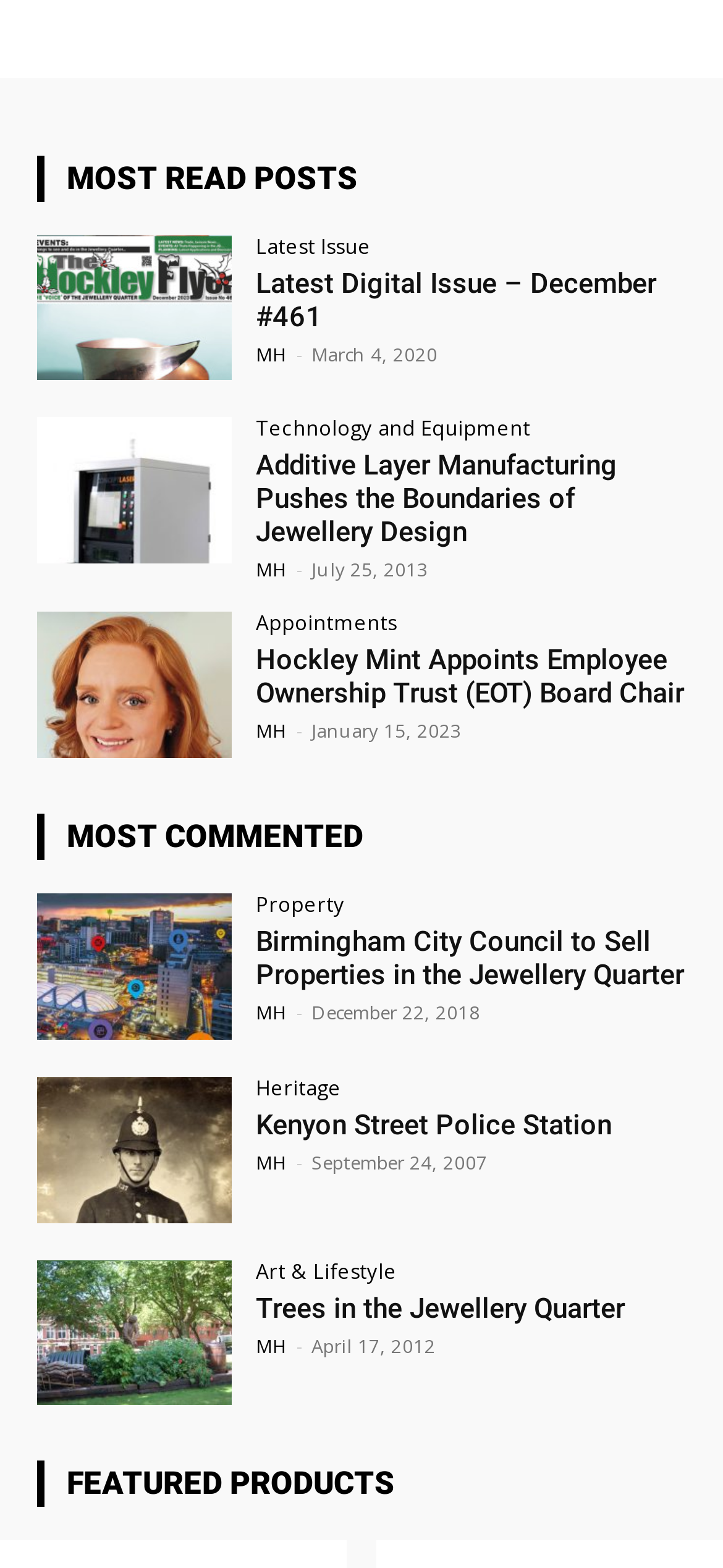Please identify the bounding box coordinates of the area that needs to be clicked to fulfill the following instruction: "View latest digital issue."

[0.354, 0.15, 0.513, 0.163]